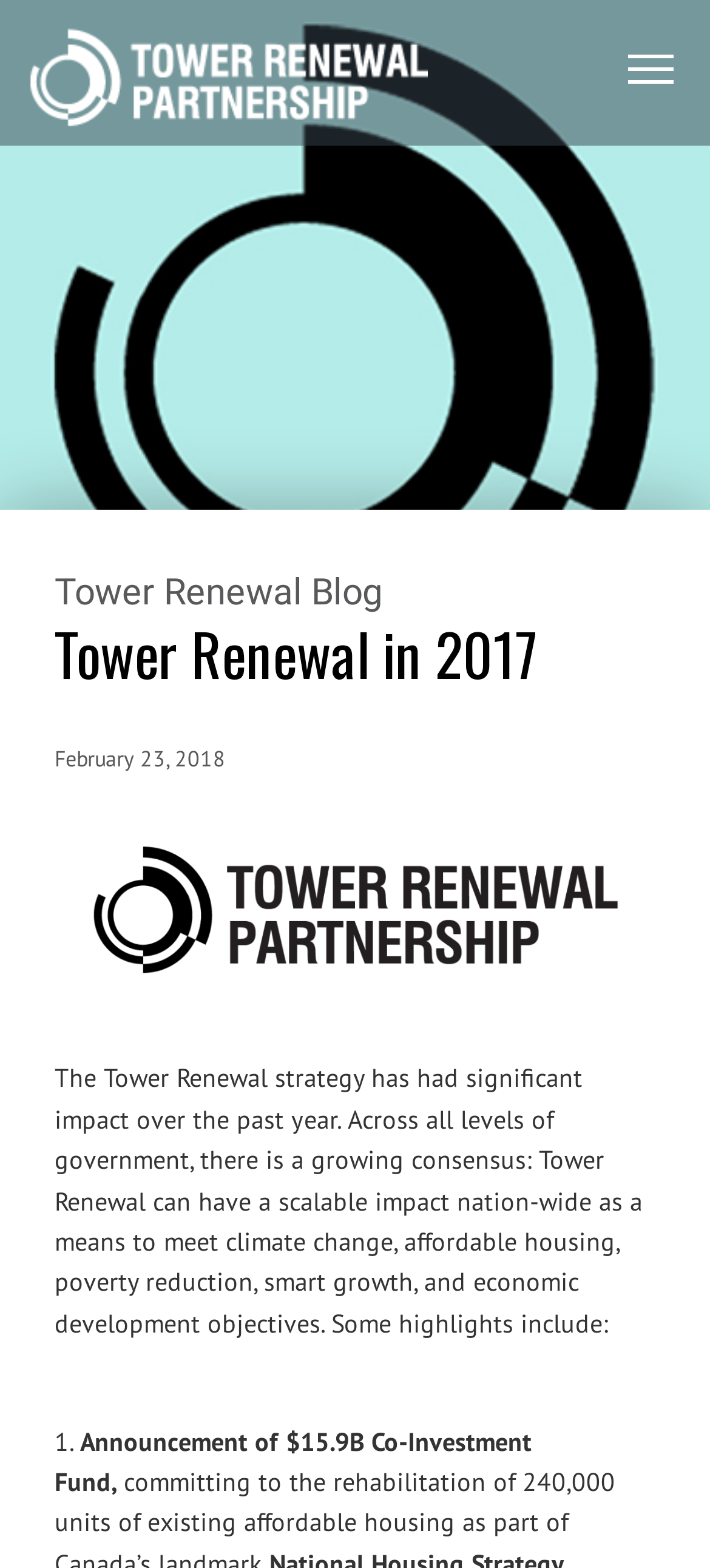Determine the bounding box for the UI element as described: "Menu Toggle". The coordinates should be represented as four float numbers between 0 and 1, formatted as [left, top, right, bottom].

[0.885, 0.035, 0.949, 0.053]